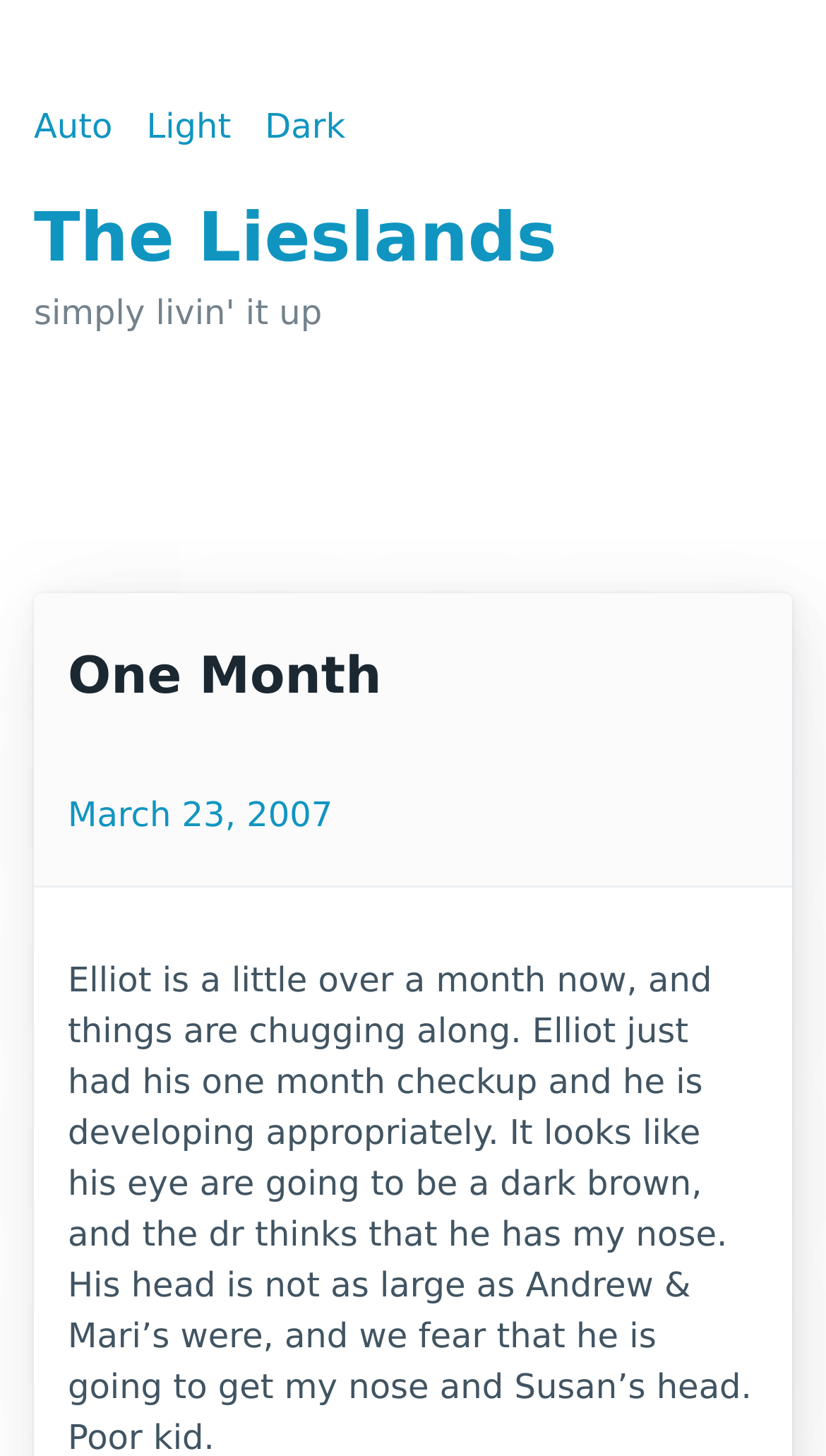Generate a comprehensive description of the webpage content.

The webpage is titled "One Month – The Lieslands" and features a prominent heading that reads "simply livin' it up". Below this heading, there is a subheading that says "One Month". 

On the top-left section of the page, there are three links arranged horizontally: "Auto", "Light", and "Dark". These links are positioned closely together, with "Auto" being the leftmost and "Dark" being the rightmost. 

To the right of these links, there is another link titled "The Lieslands", which is slightly larger and more prominent than the previous three links. 

Further down the page, there is a link that displays the date "March 23, 2007", which is accompanied by a time element.